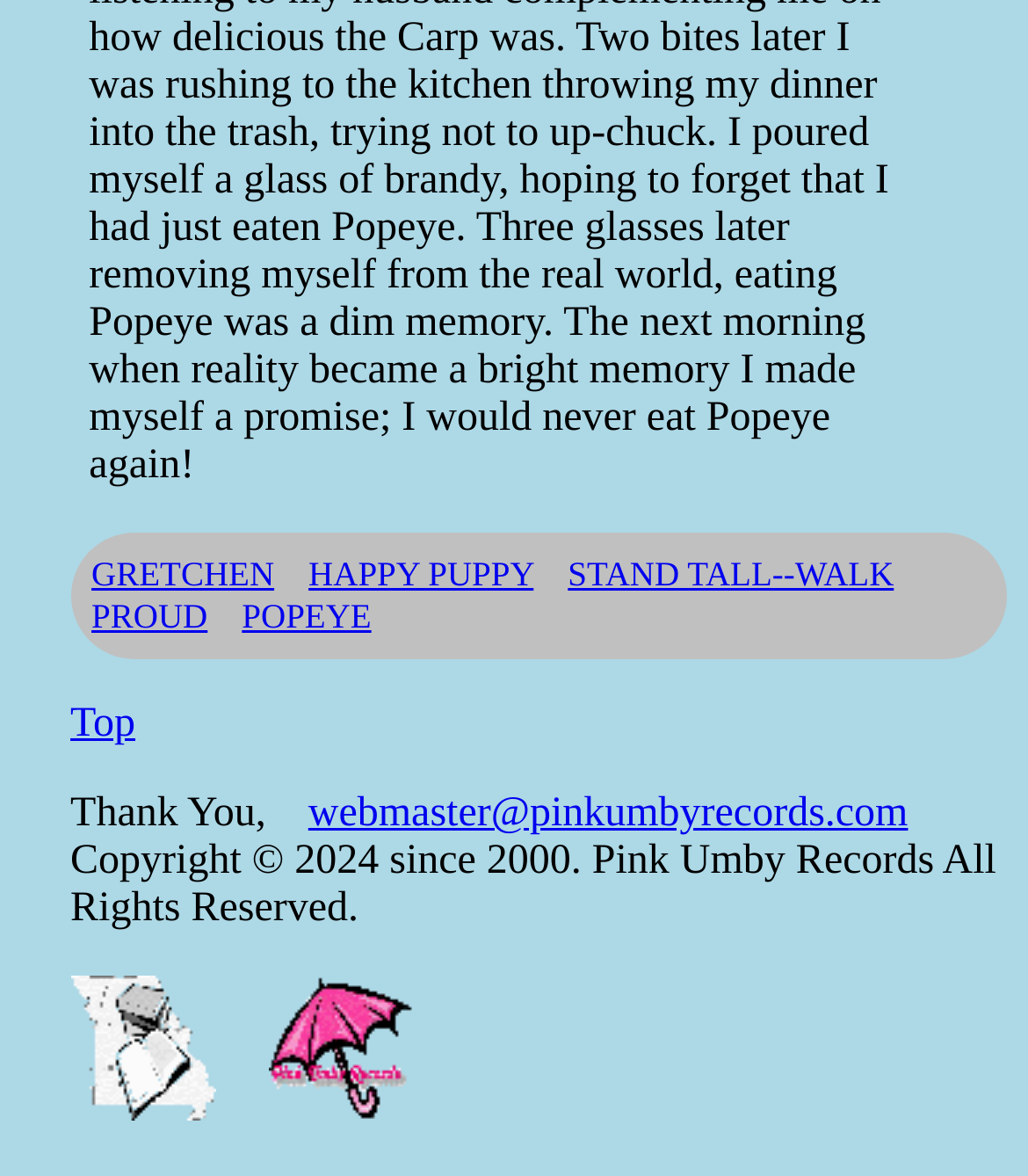What is the name of the record label?
Refer to the image and offer an in-depth and detailed answer to the question.

The name of the record label can be found in the copyright information at the bottom of the webpage, which states 'Copyright © 2024 since 2000. Pink Umby Records All Rights Reserved.'